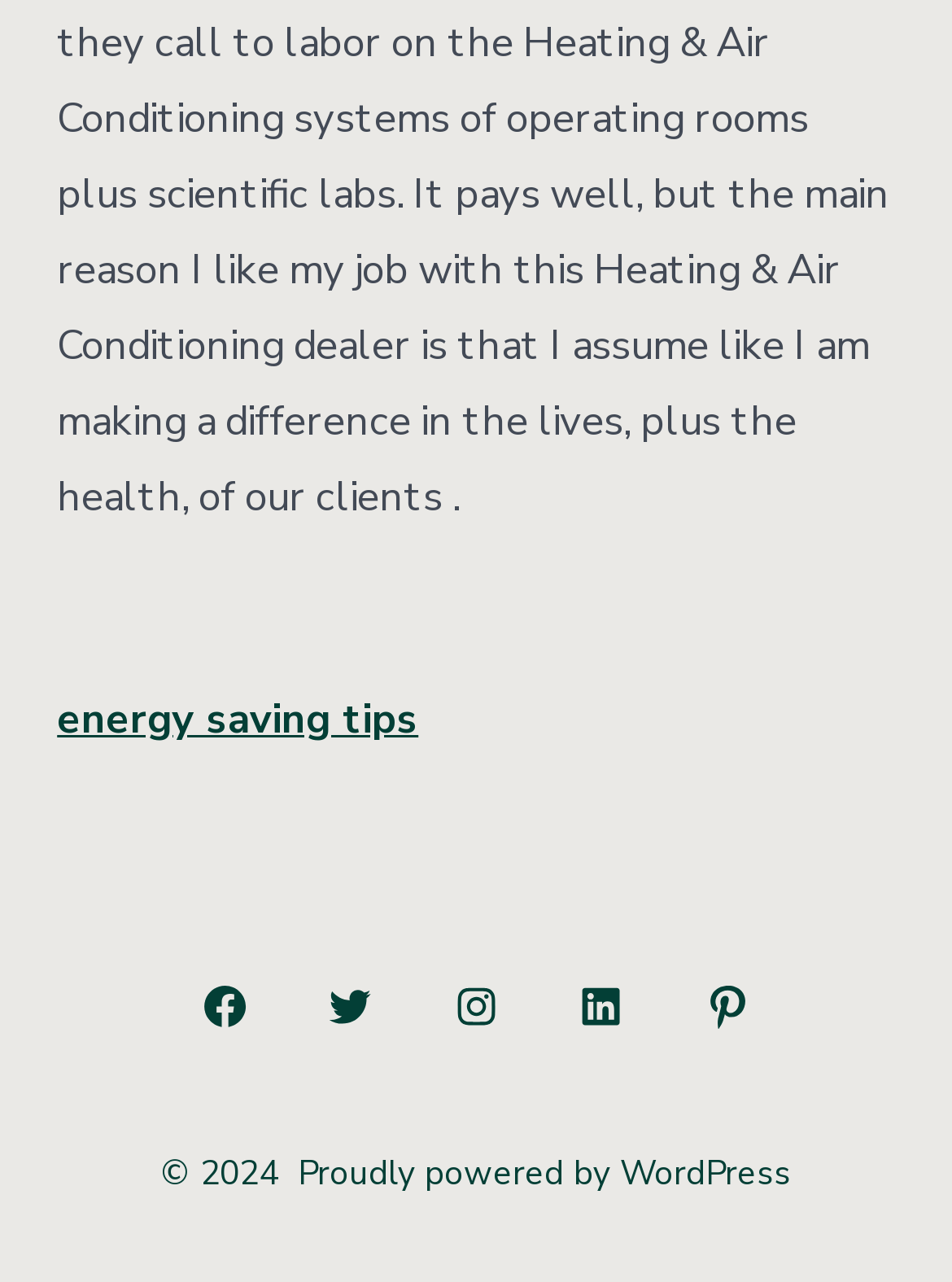Find the bounding box coordinates for the HTML element described as: "Menu". The coordinates should consist of four float values between 0 and 1, i.e., [left, top, right, bottom].

None